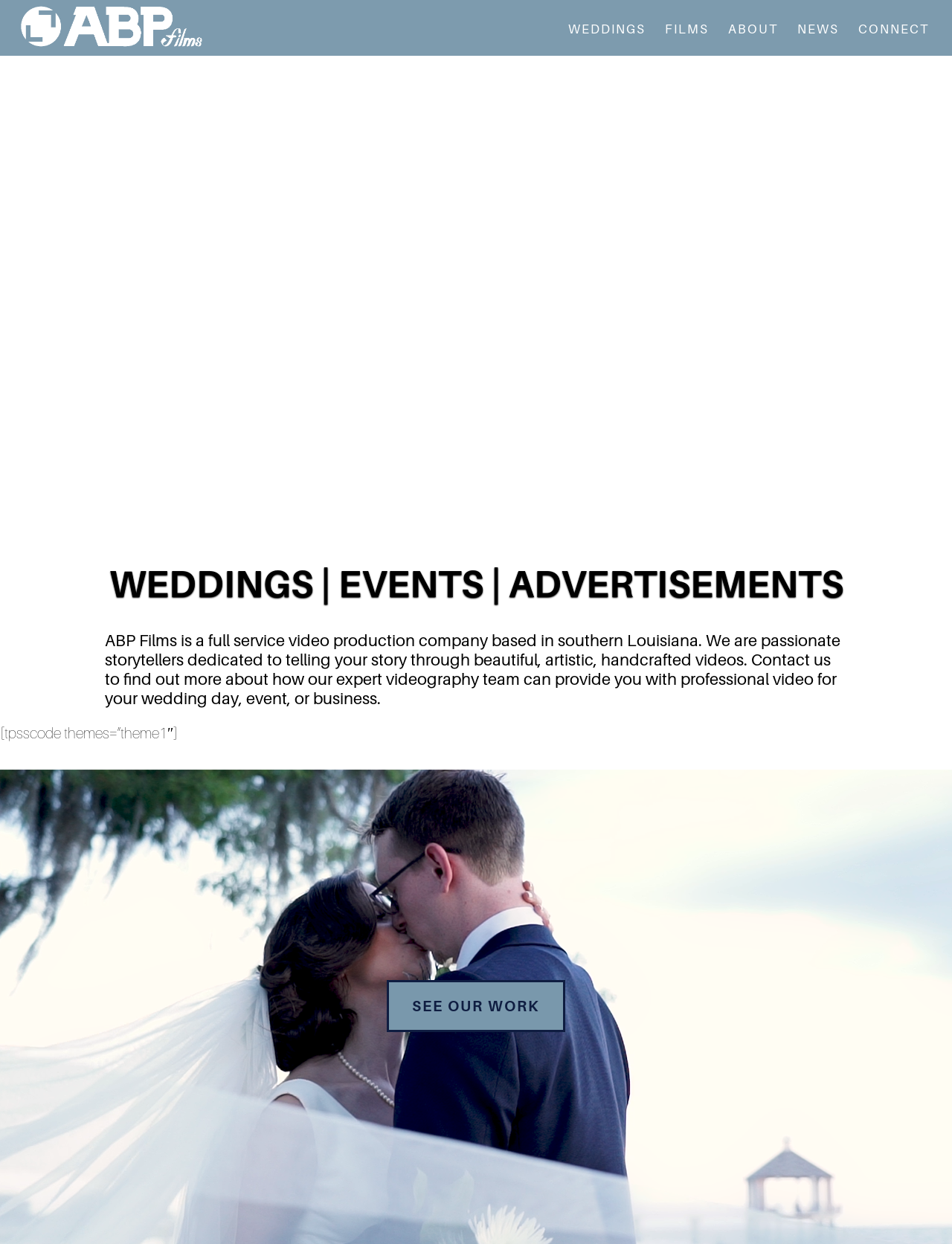What type of company is ABP Films?
Offer a detailed and full explanation in response to the question.

Based on the StaticText element, 'ABP Films is a full service video production company based in southern Louisiana.', it is clear that ABP Films is a video production company.